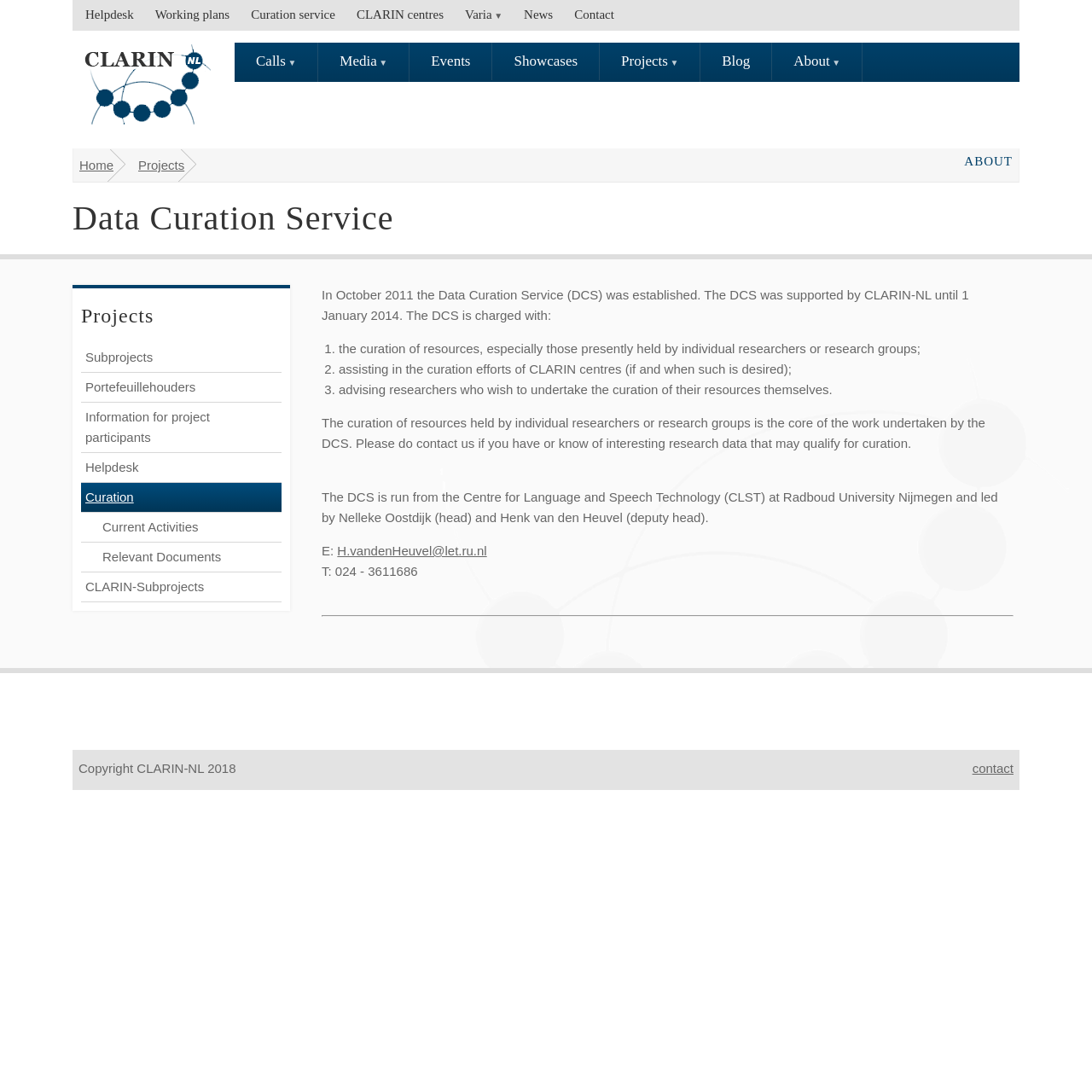Determine the bounding box coordinates of the target area to click to execute the following instruction: "Click on the 'Helpdesk' link."

[0.078, 0.007, 0.122, 0.02]